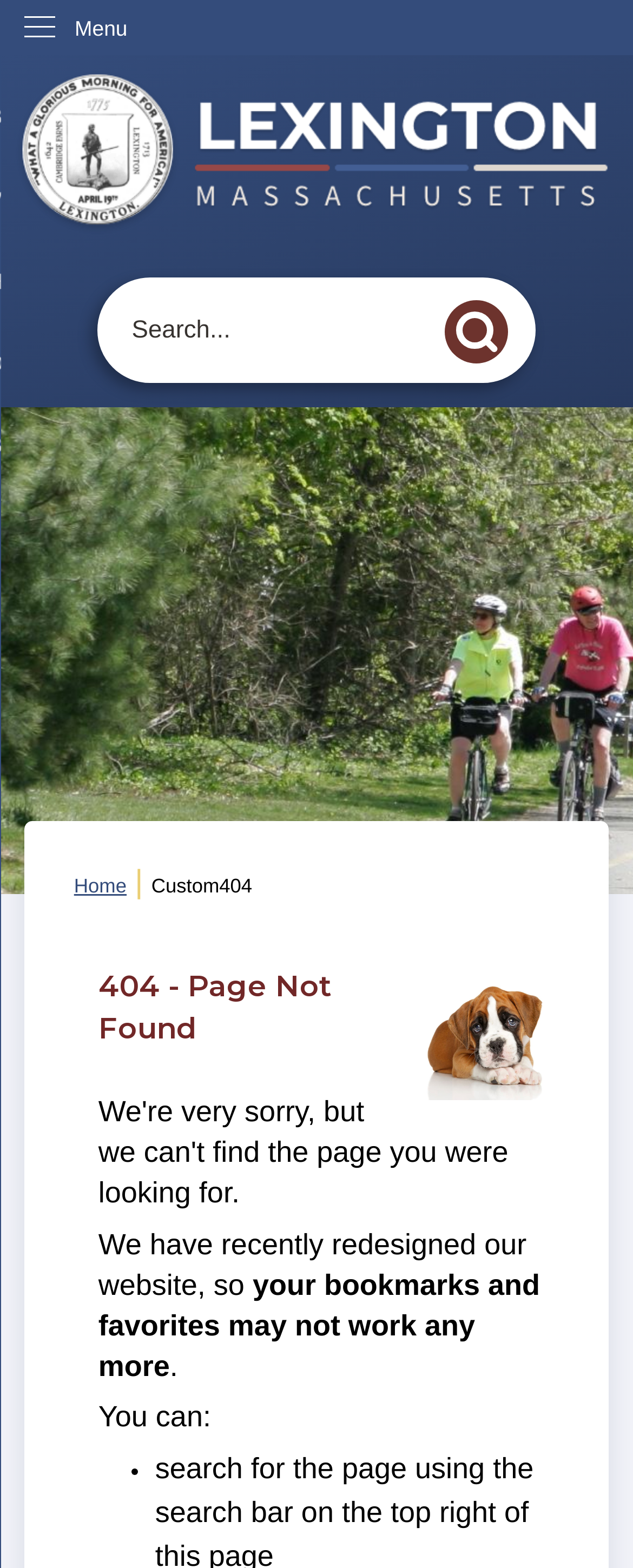Determine the bounding box coordinates for the HTML element mentioned in the following description: "Skip to Main Content". The coordinates should be a list of four floats ranging from 0 to 1, represented as [left, top, right, bottom].

[0.0, 0.0, 0.044, 0.018]